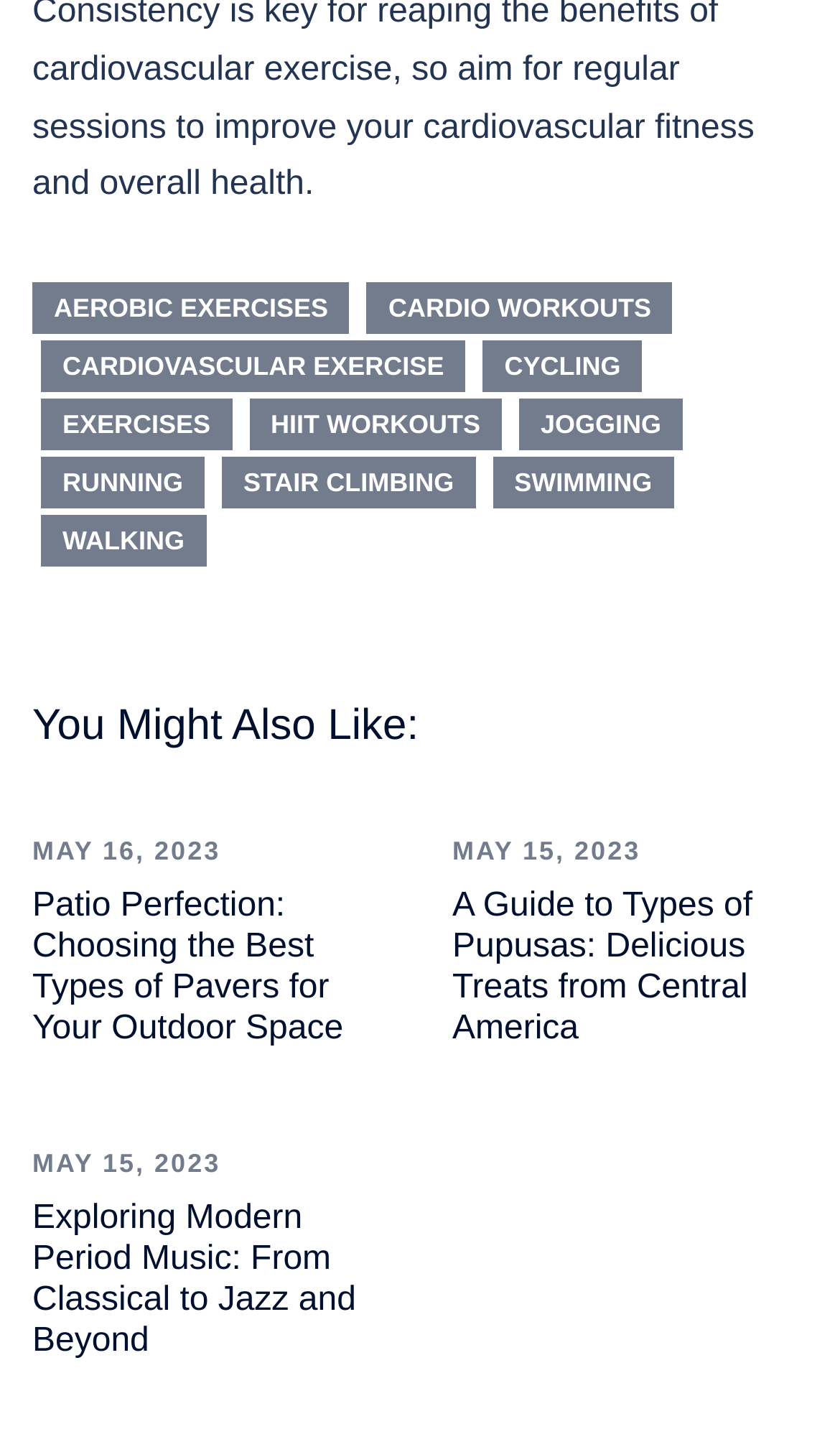Select the bounding box coordinates of the element I need to click to carry out the following instruction: "view MAY 16, 2023".

[0.038, 0.584, 0.263, 0.606]